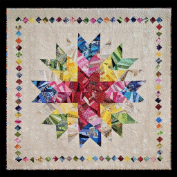What organization does the quilt support? Using the information from the screenshot, answer with a single word or phrase.

Habitat for Humanity